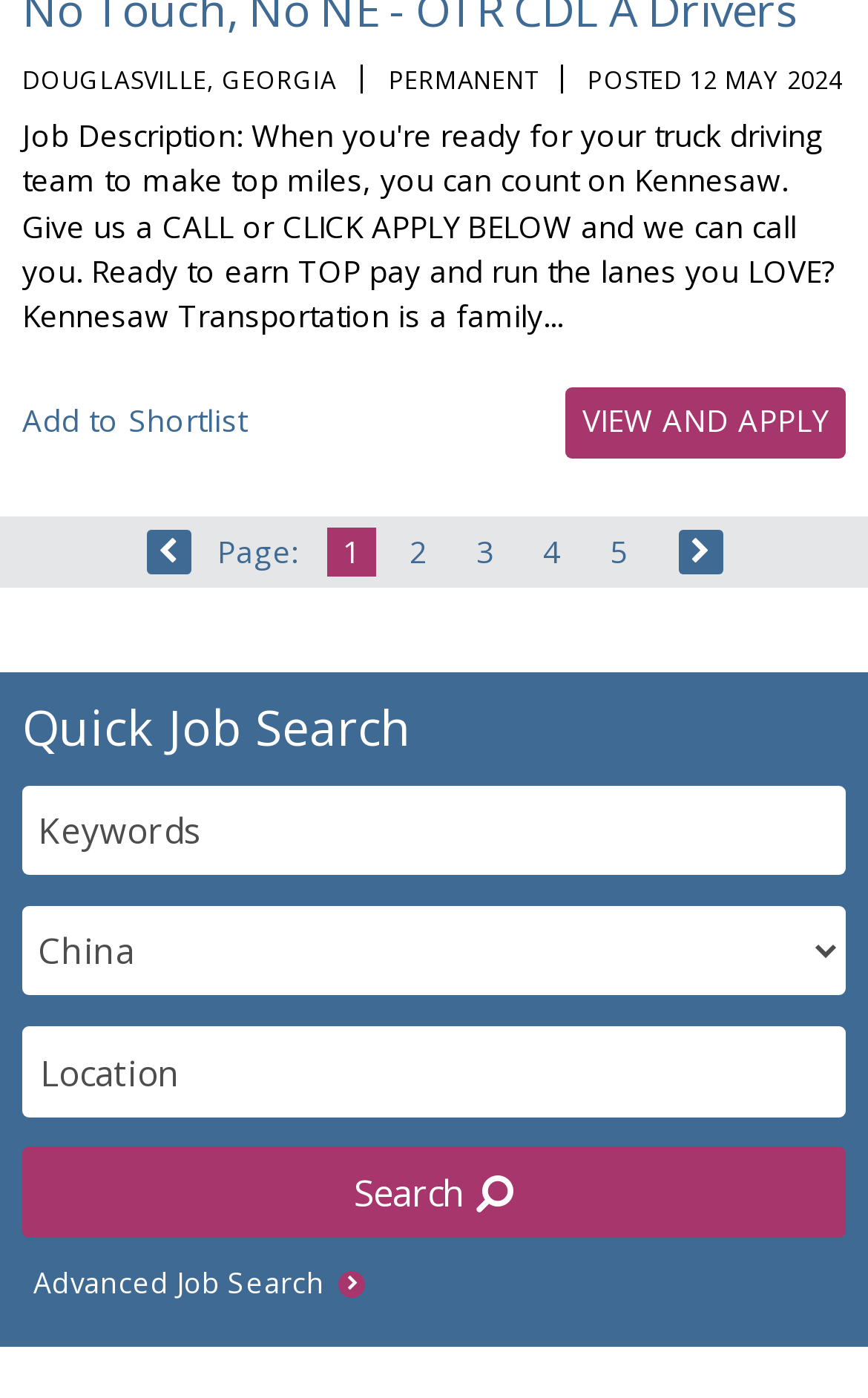What is the purpose of the 'Search' button?
Refer to the image and provide a one-word or short phrase answer.

To search for jobs